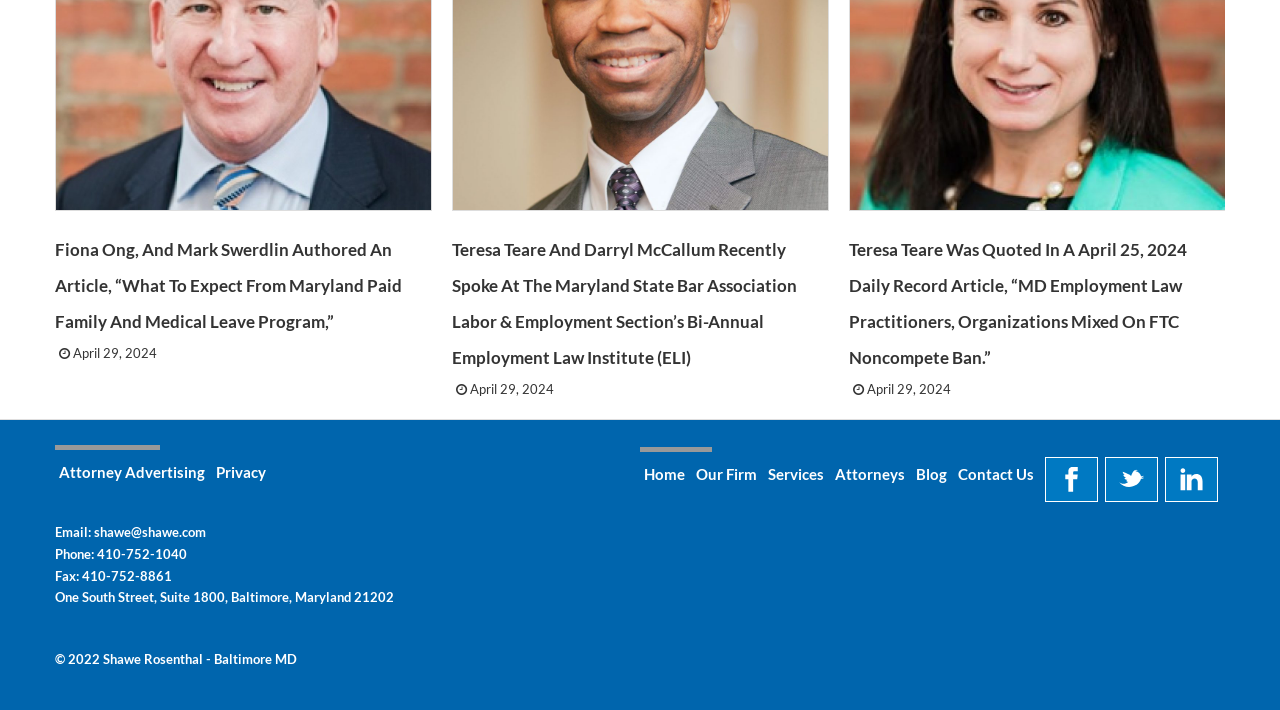Please identify the bounding box coordinates of the element on the webpage that should be clicked to follow this instruction: "Click on Press Releases". The bounding box coordinates should be given as four float numbers between 0 and 1, formatted as [left, top, right, bottom].

None